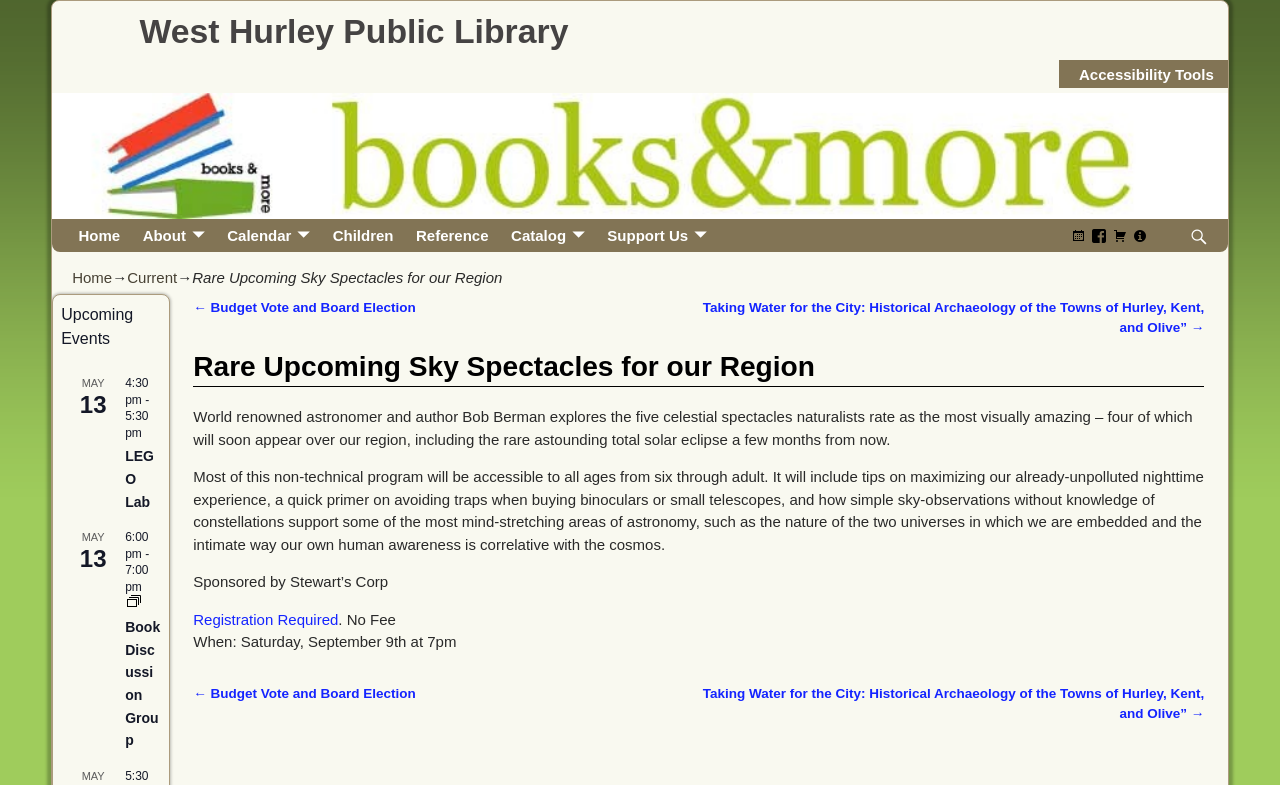Please locate the bounding box coordinates for the element that should be clicked to achieve the following instruction: "Register for the event". Ensure the coordinates are given as four float numbers between 0 and 1, i.e., [left, top, right, bottom].

[0.151, 0.778, 0.264, 0.8]